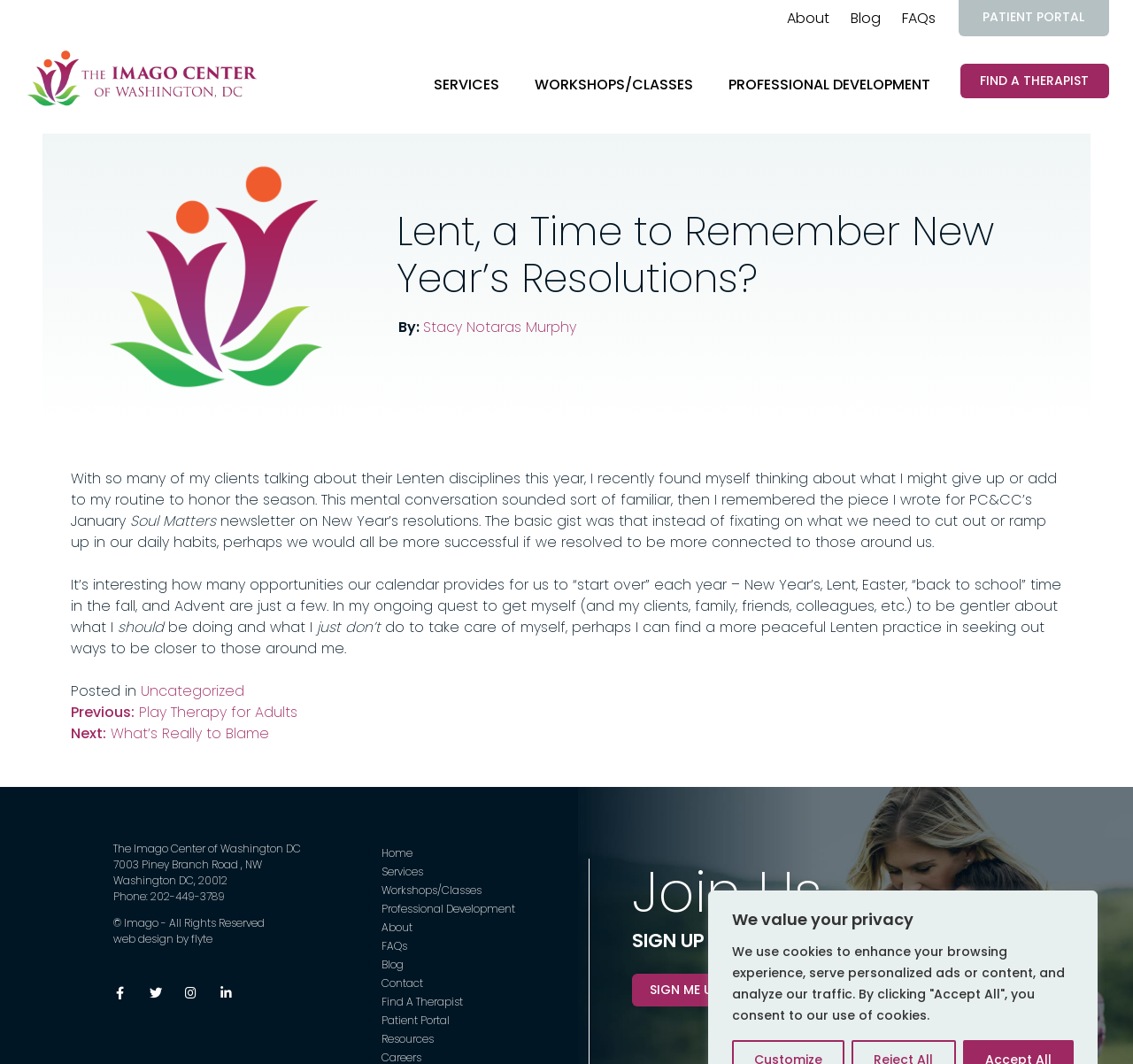Answer with a single word or phrase: 
What is the phone number of the Imago Center?

202-449-3789